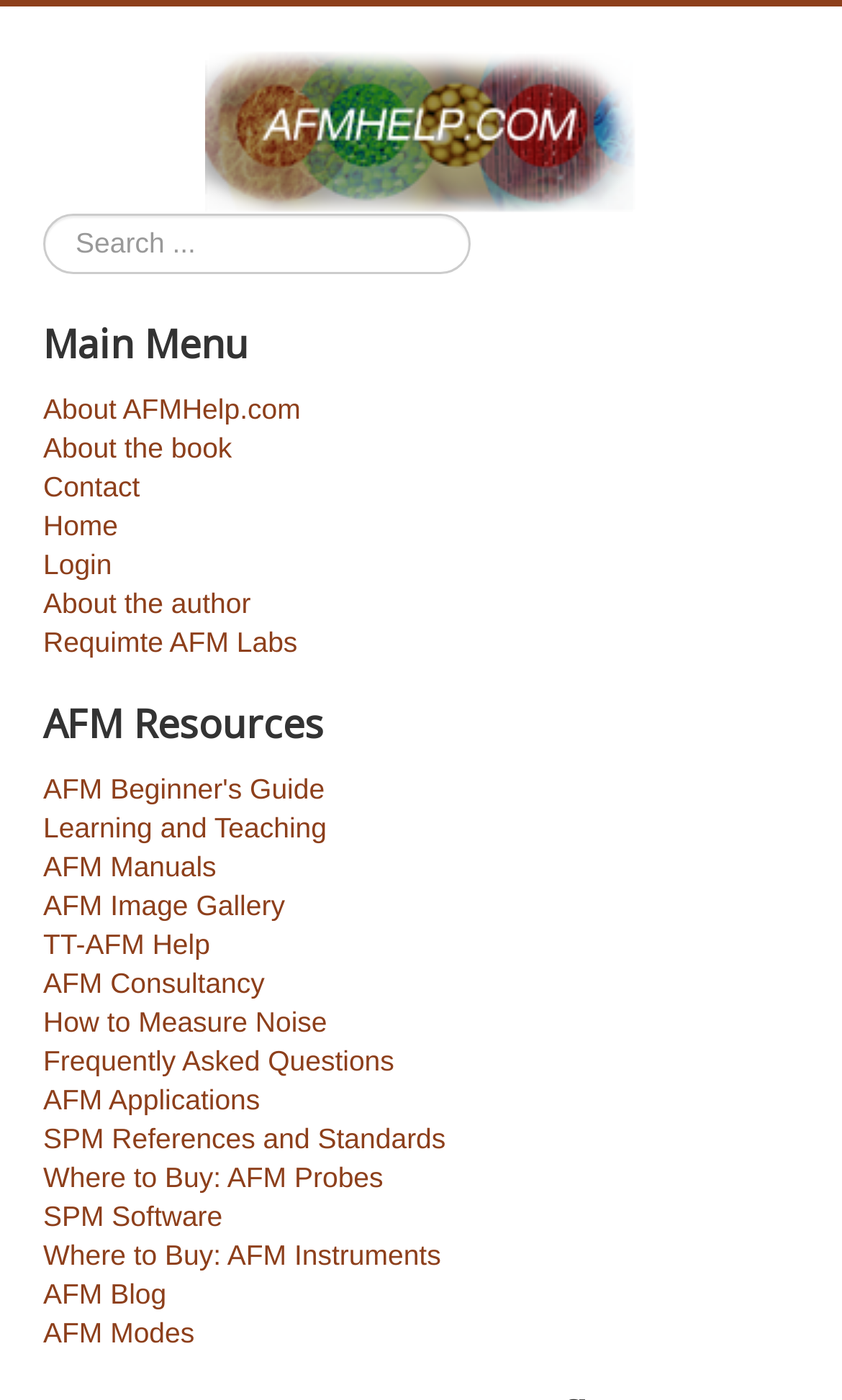Identify the bounding box coordinates of the area you need to click to perform the following instruction: "Check the How to Measure Noise page".

[0.051, 0.717, 0.949, 0.745]